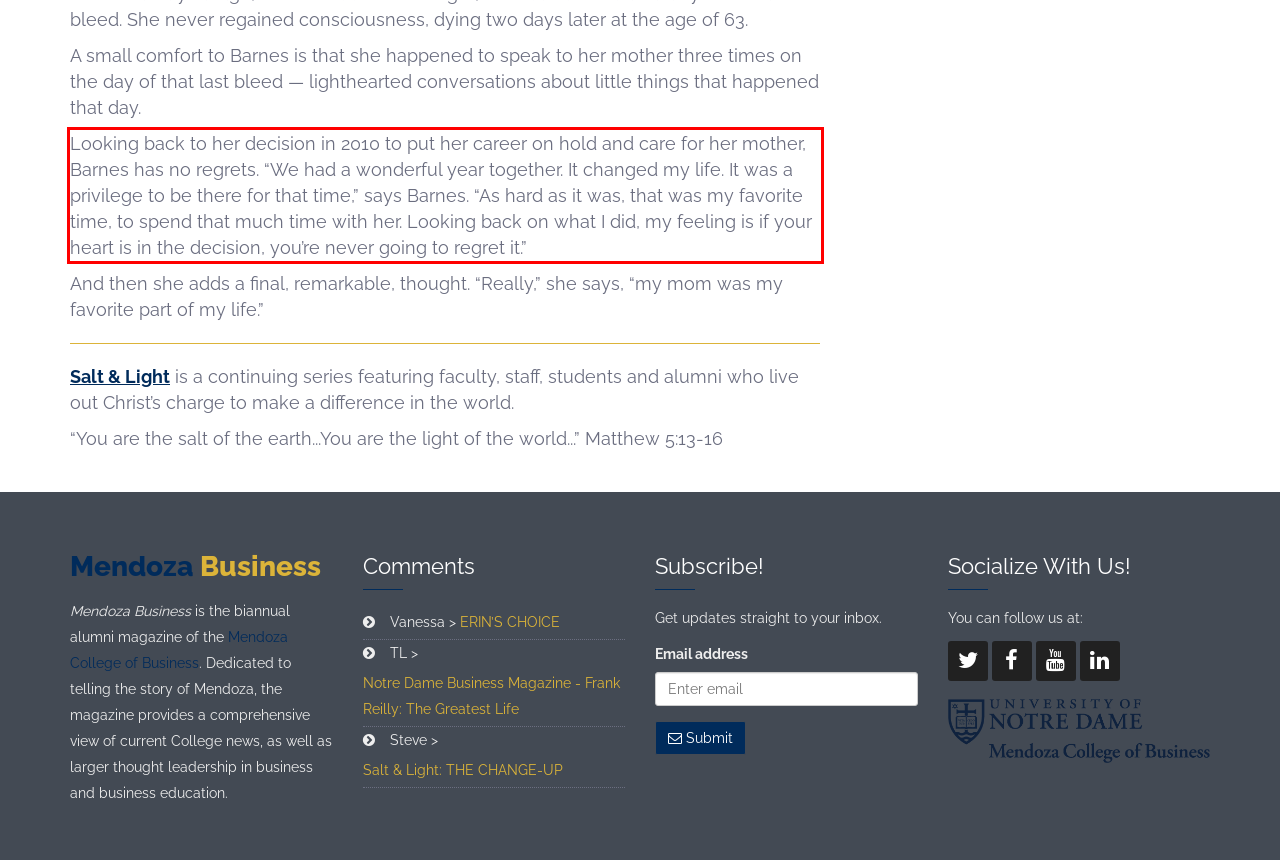You are provided with a webpage screenshot that includes a red rectangle bounding box. Extract the text content from within the bounding box using OCR.

Looking back to her decision in 2010 to put her career on hold and care for her mother, Barnes has no regrets. “We had a wonderful year together. It changed my life. It was a privilege to be there for that time,” says Barnes. “As hard as it was, that was my favorite time, to spend that much time with her. Looking back on what I did, my feeling is if your heart is in the decision, you’re never going to regret it.”